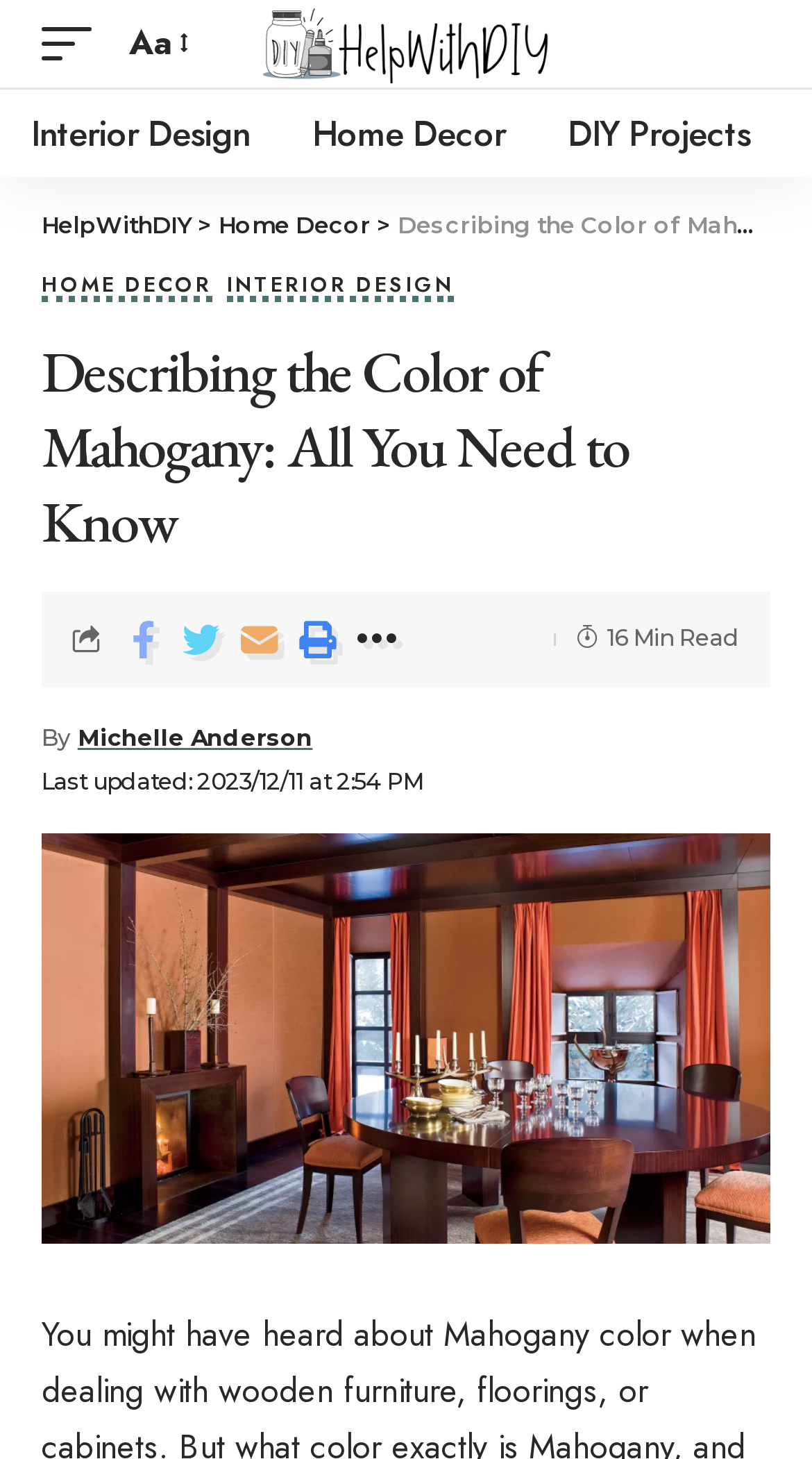Describe every aspect of the webpage in a detailed manner.

The webpage is about the color mahogany, its power, and its possibilities. At the top left corner, there are three links: "mobile trigger", "font resizer", and a font size adjuster with the text "Aa". Next to these links, there is a logo of "HelpWithDIY" with a link to the website. Below these elements, there are three main navigation links: "Interior Design", "Home Decor", and "DIY Projects", which are evenly spaced across the top of the page.

The main content area is divided into two sections. The top section has a header with links to "HelpWithDIY", "Home Decor", and "INTERIOR DESIGN". Below the header, there is a title "Describing the Color of Mahogany: All You Need to Know" and a timestamp indicating when the article was last updated. The author's name, "Michelle Anderson", is also mentioned in this section.

The main article section features a large image with the title "What Color is Mahogany? A True Game-Changer". Below the image, there is a brief summary or introduction to the article, which is not explicitly stated in the accessibility tree. The article is estimated to be a 16-minute read, as indicated by the text "16 Min Read" at the bottom of the page.